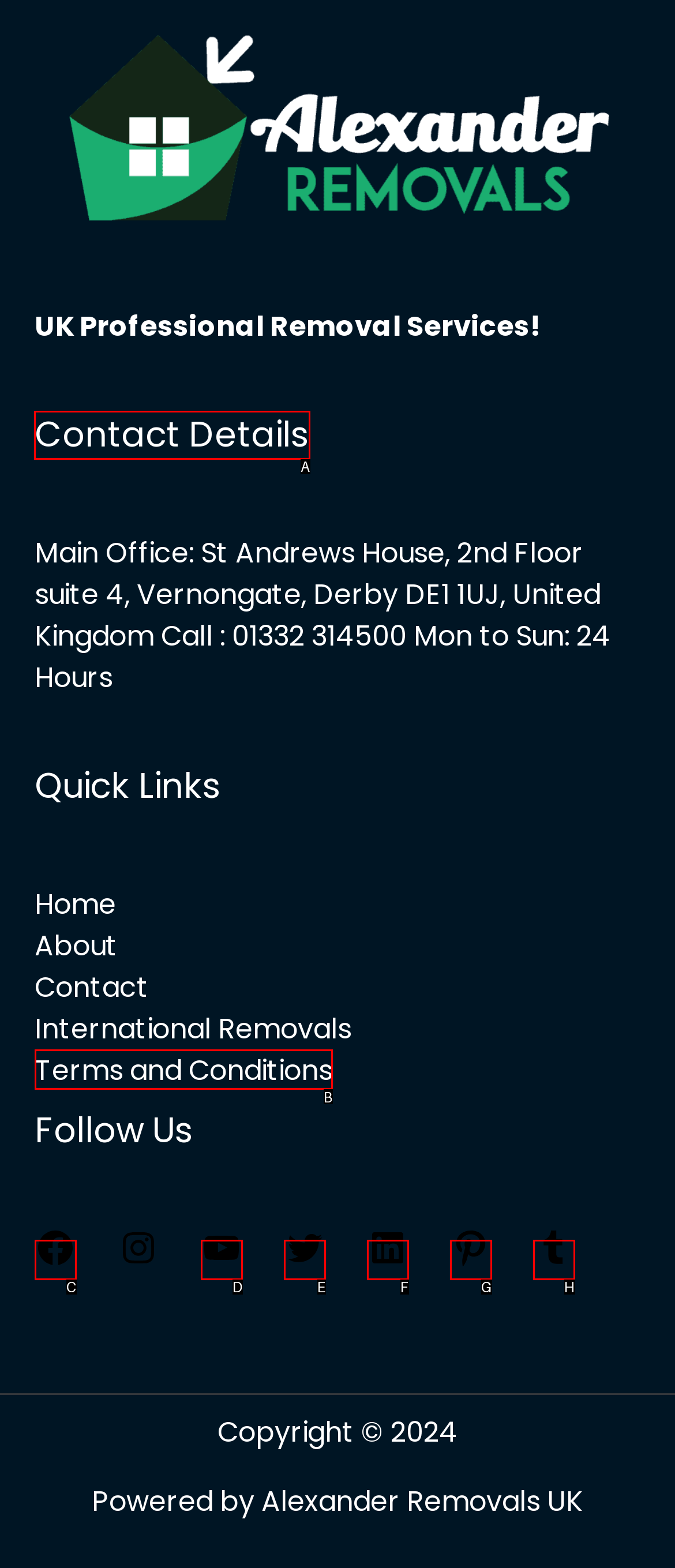Which option should I select to accomplish the task: View 'Contact Details'? Respond with the corresponding letter from the given choices.

A